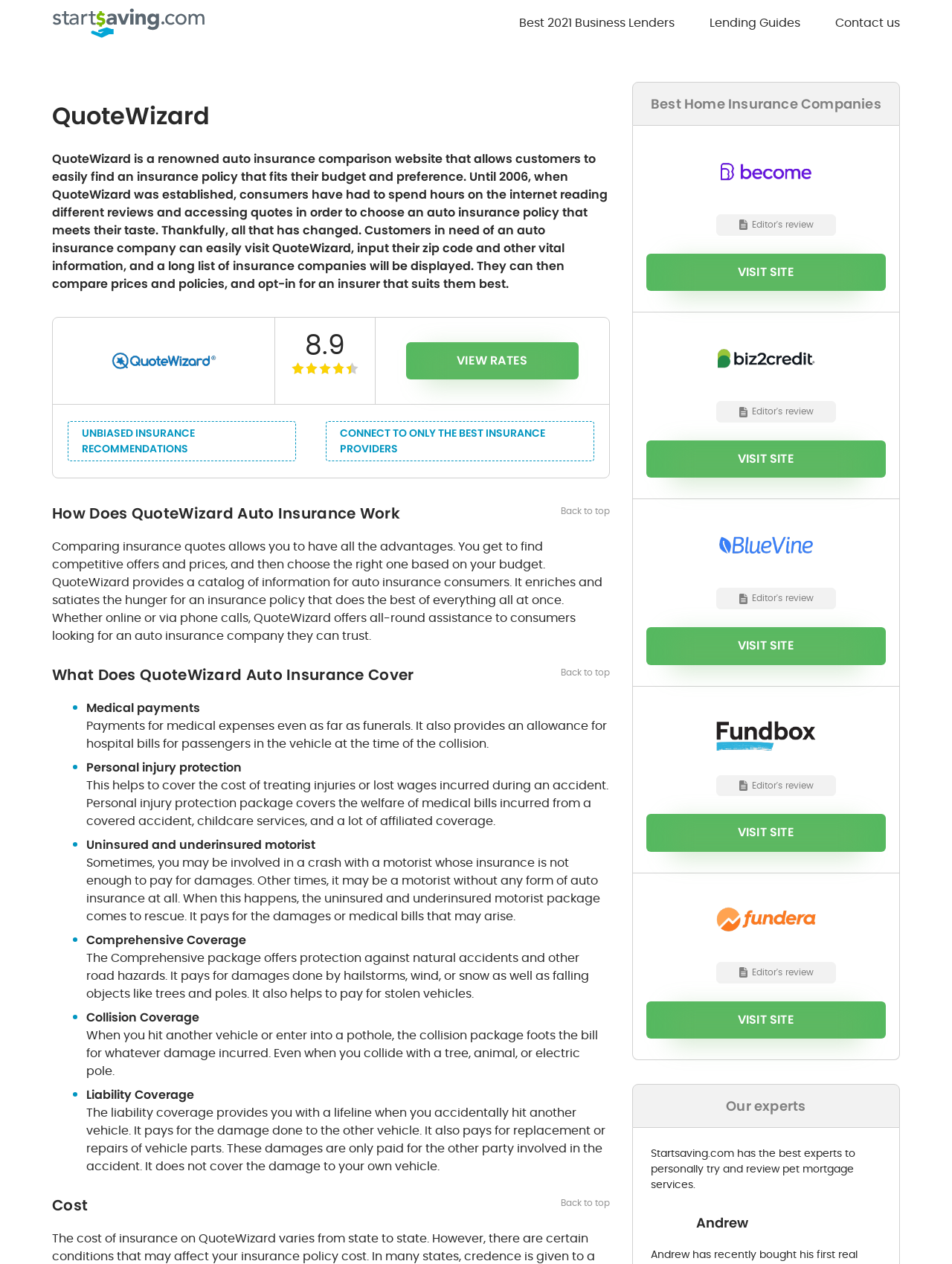Please identify the bounding box coordinates of the area that needs to be clicked to fulfill the following instruction: "Click on 'VISIT SITE' for the first insurance company."

[0.679, 0.201, 0.93, 0.23]